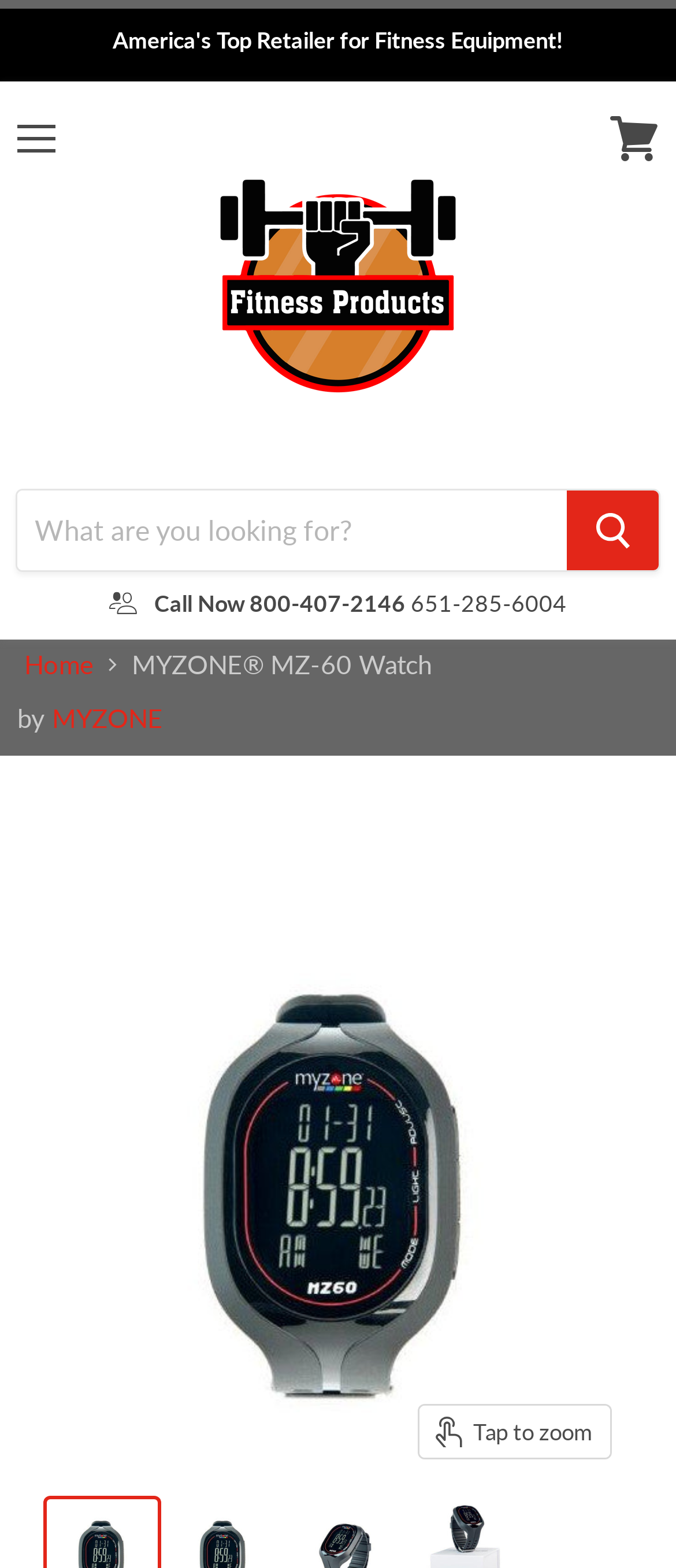Find the bounding box coordinates for the UI element that matches this description: "View cart".

[0.877, 0.063, 1.0, 0.114]